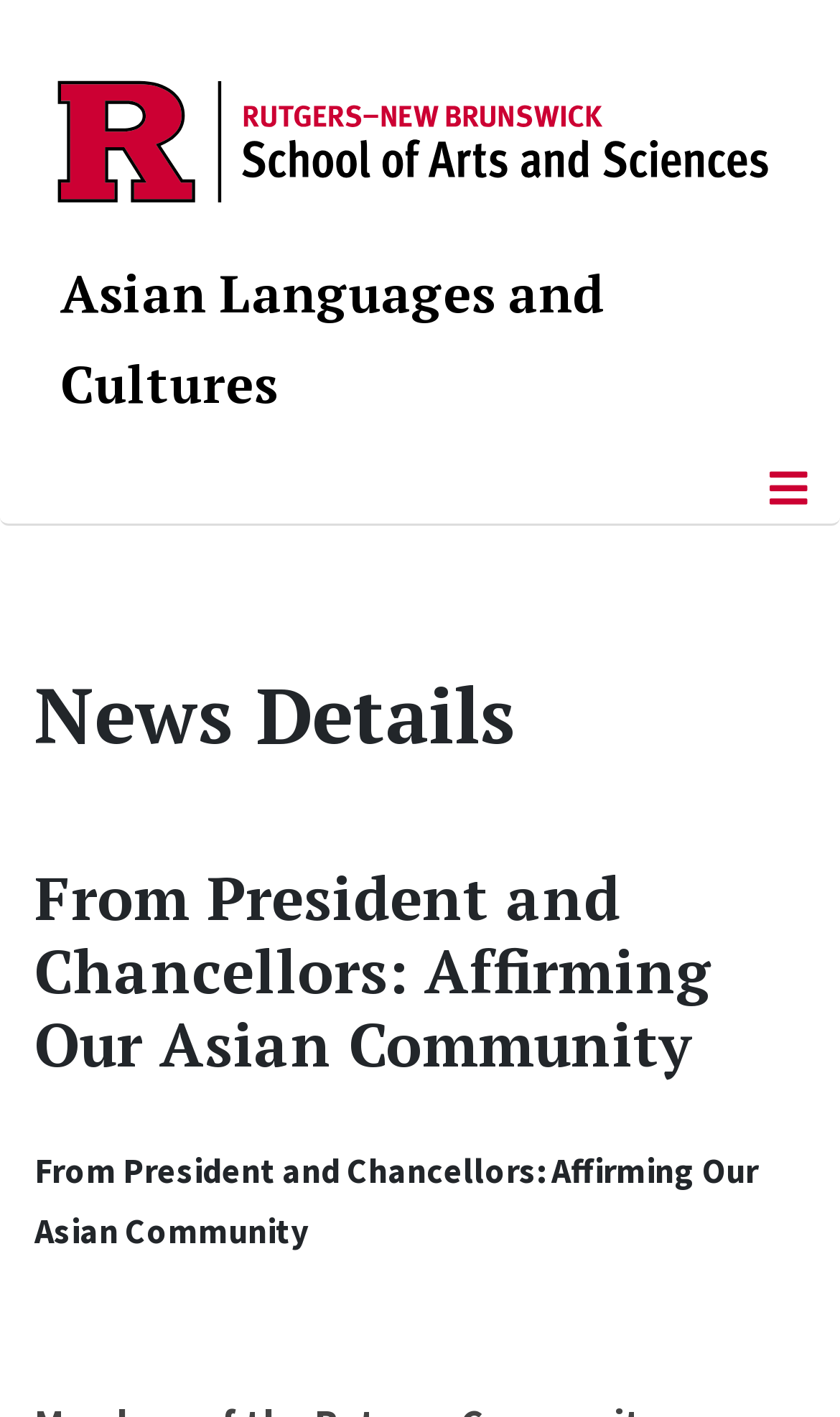Using the information in the image, give a detailed answer to the following question: What is the title of the news article?

The title of the news article is identified as 'From President and Chancellors: Affirming Our Asian Community' based on the heading element with bounding box coordinates [0.041, 0.609, 0.959, 0.762].